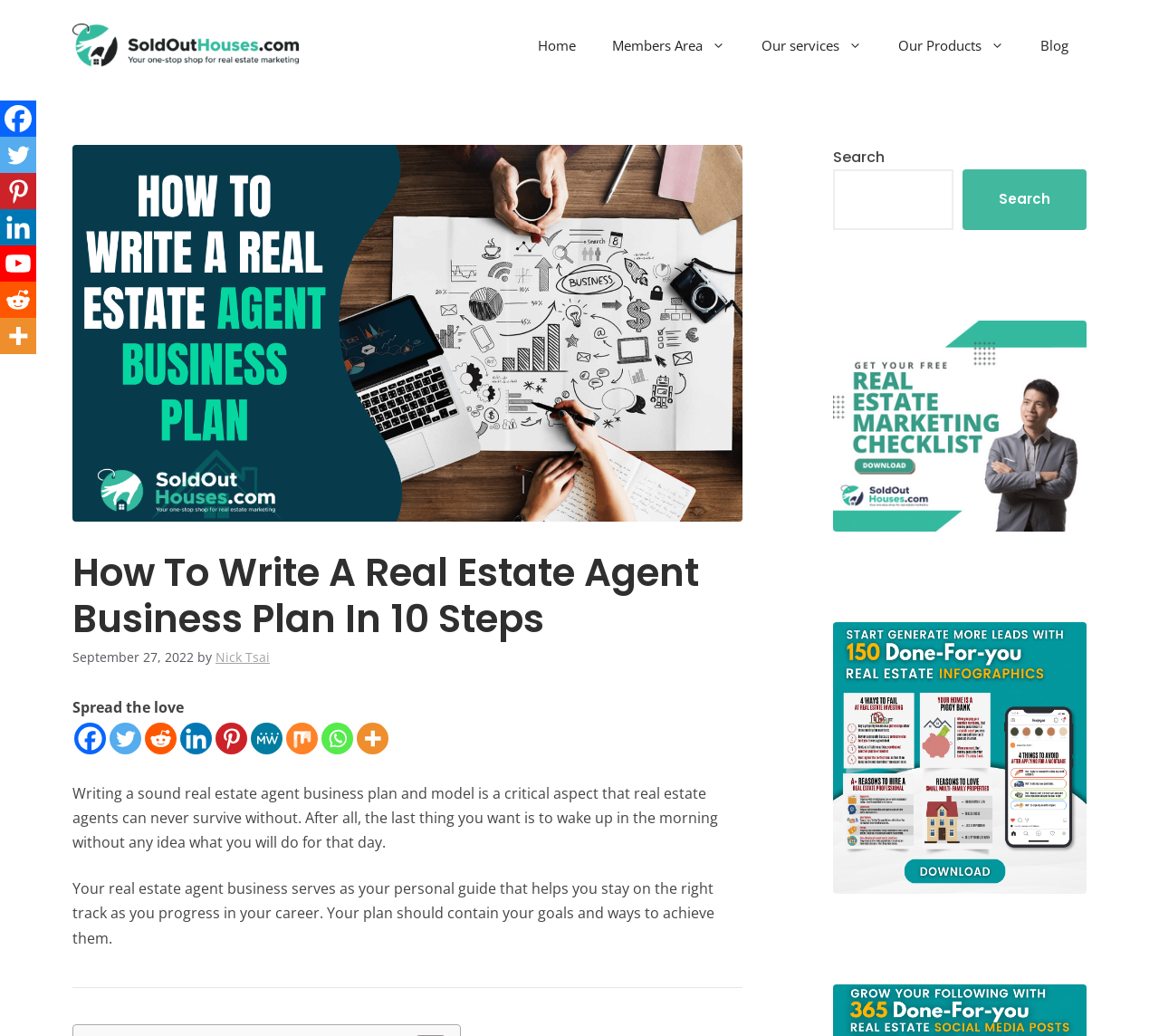Find the bounding box coordinates of the element's region that should be clicked in order to follow the given instruction: "Read the article by Nick Tsai". The coordinates should consist of four float numbers between 0 and 1, i.e., [left, top, right, bottom].

[0.186, 0.626, 0.233, 0.642]